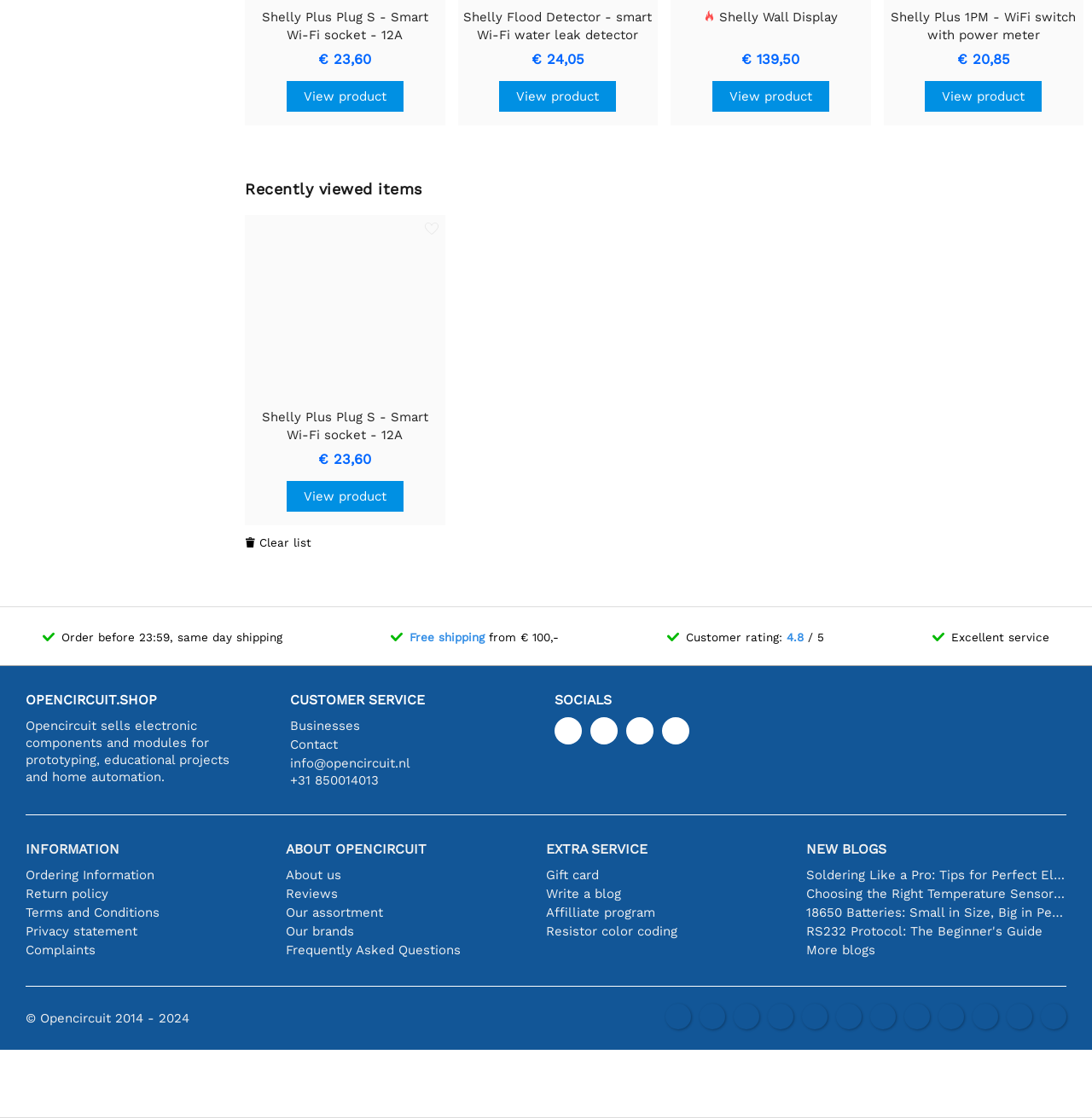Highlight the bounding box coordinates of the element you need to click to perform the following instruction: "Write a blog."

[0.5, 0.792, 0.723, 0.807]